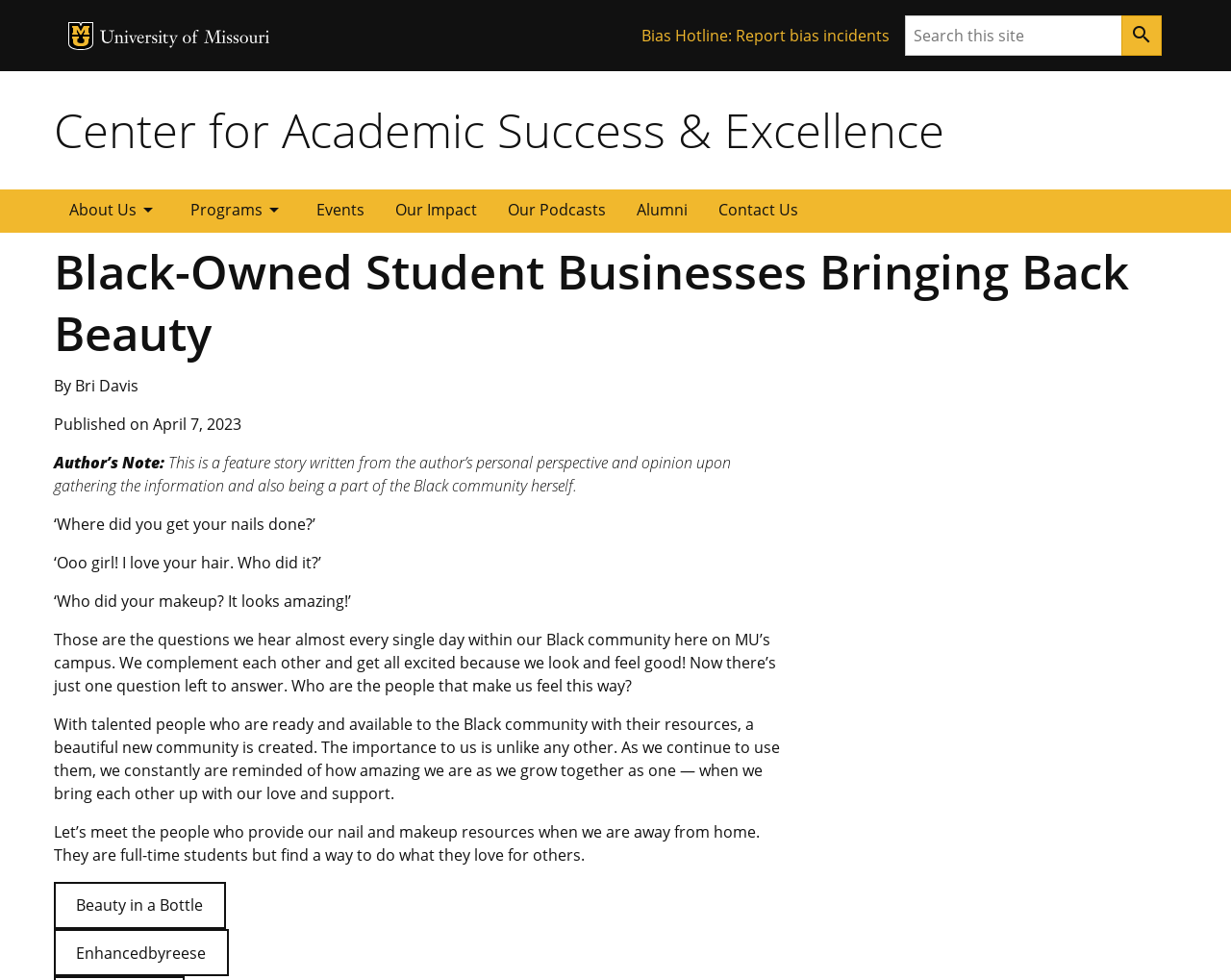Pinpoint the bounding box coordinates of the element to be clicked to execute the instruction: "Click the MU Logo".

[0.055, 0.022, 0.076, 0.051]